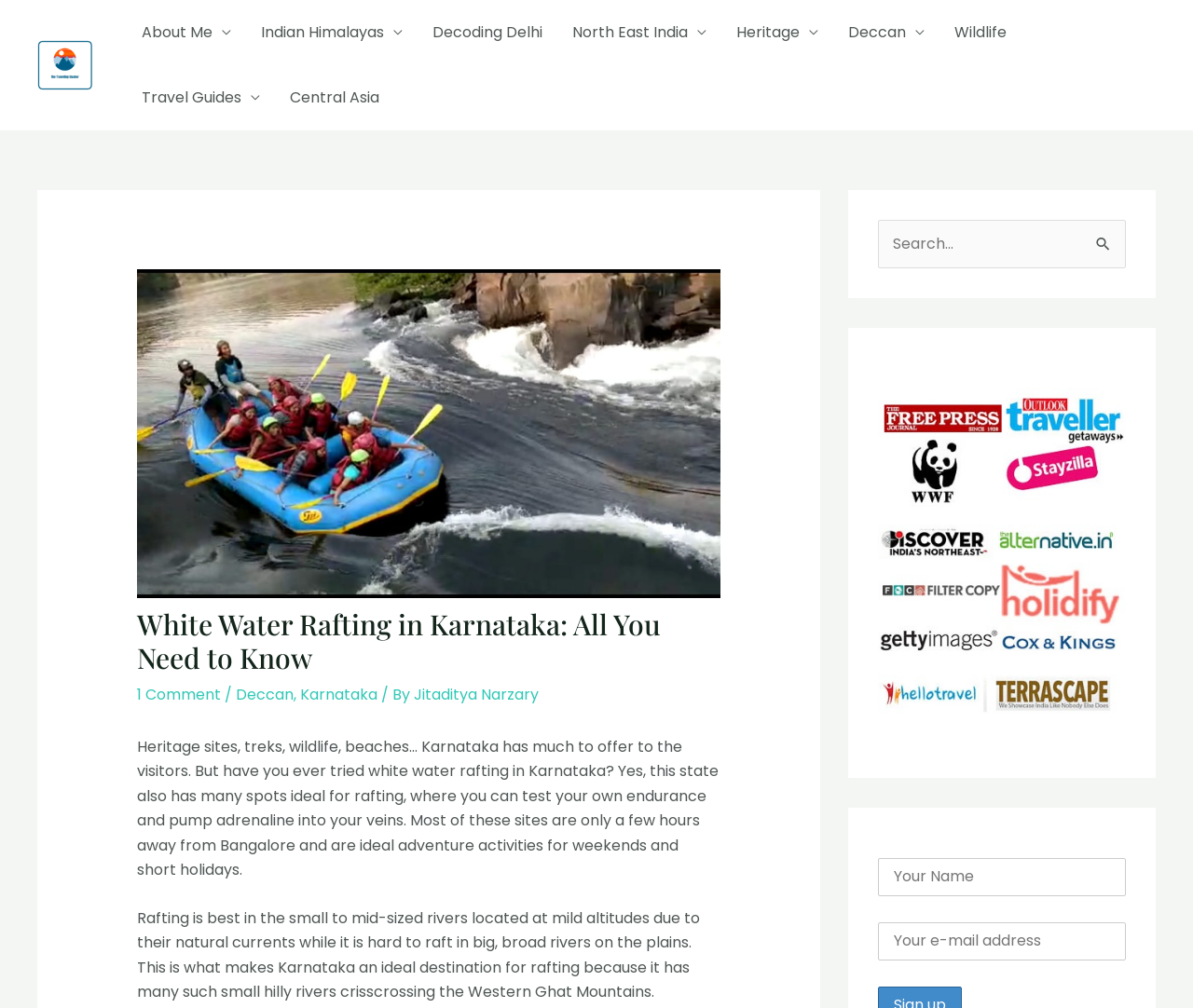What is the main topic of this webpage?
Based on the screenshot, provide your answer in one word or phrase.

White Water Rafting in Karnataka